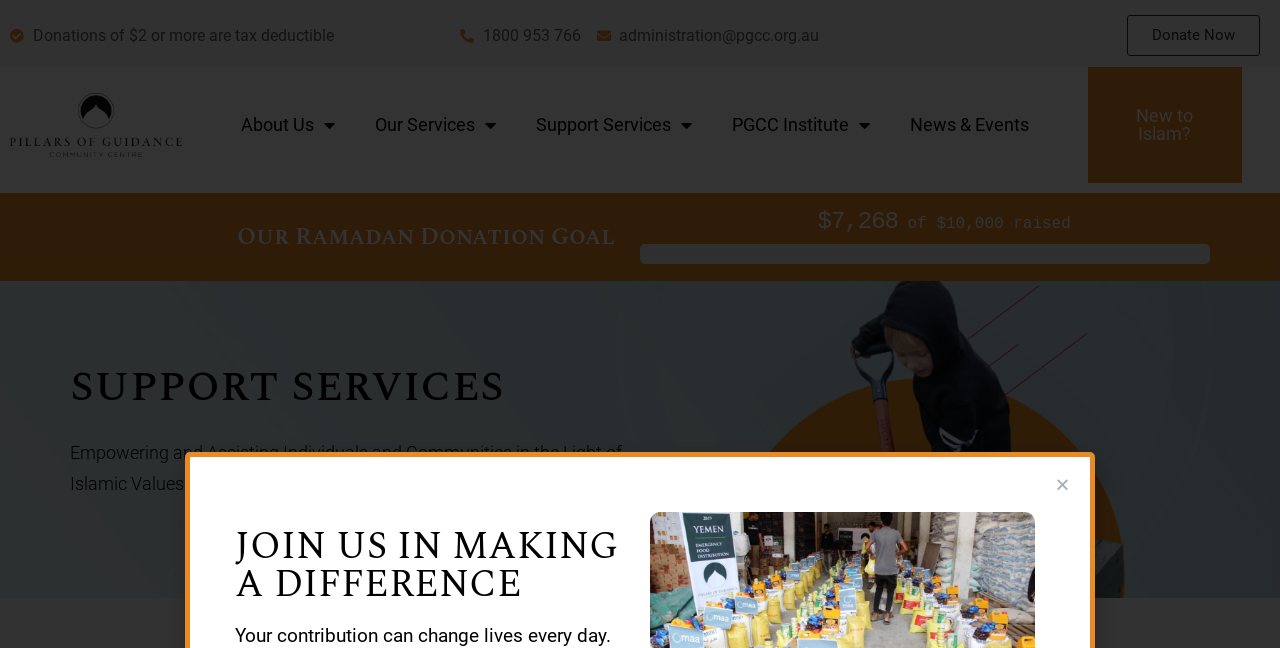Identify the bounding box coordinates of the clickable region required to complete the instruction: "Close the popup". The coordinates should be given as four float numbers within the range of 0 and 1, i.e., [left, top, right, bottom].

[0.824, 0.736, 0.836, 0.759]